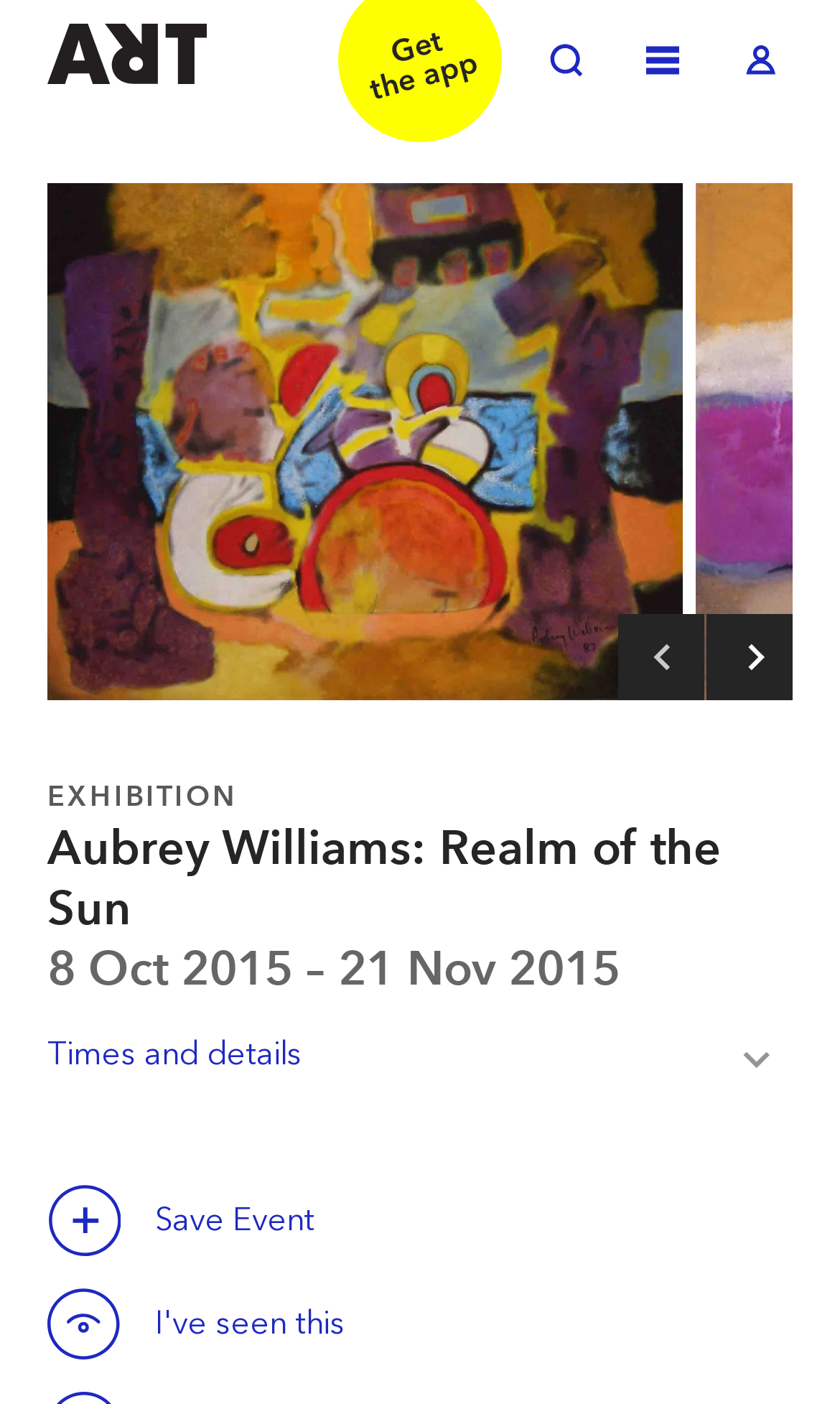What is the name of the gallery?
Answer briefly with a single word or phrase based on the image.

October Gallery